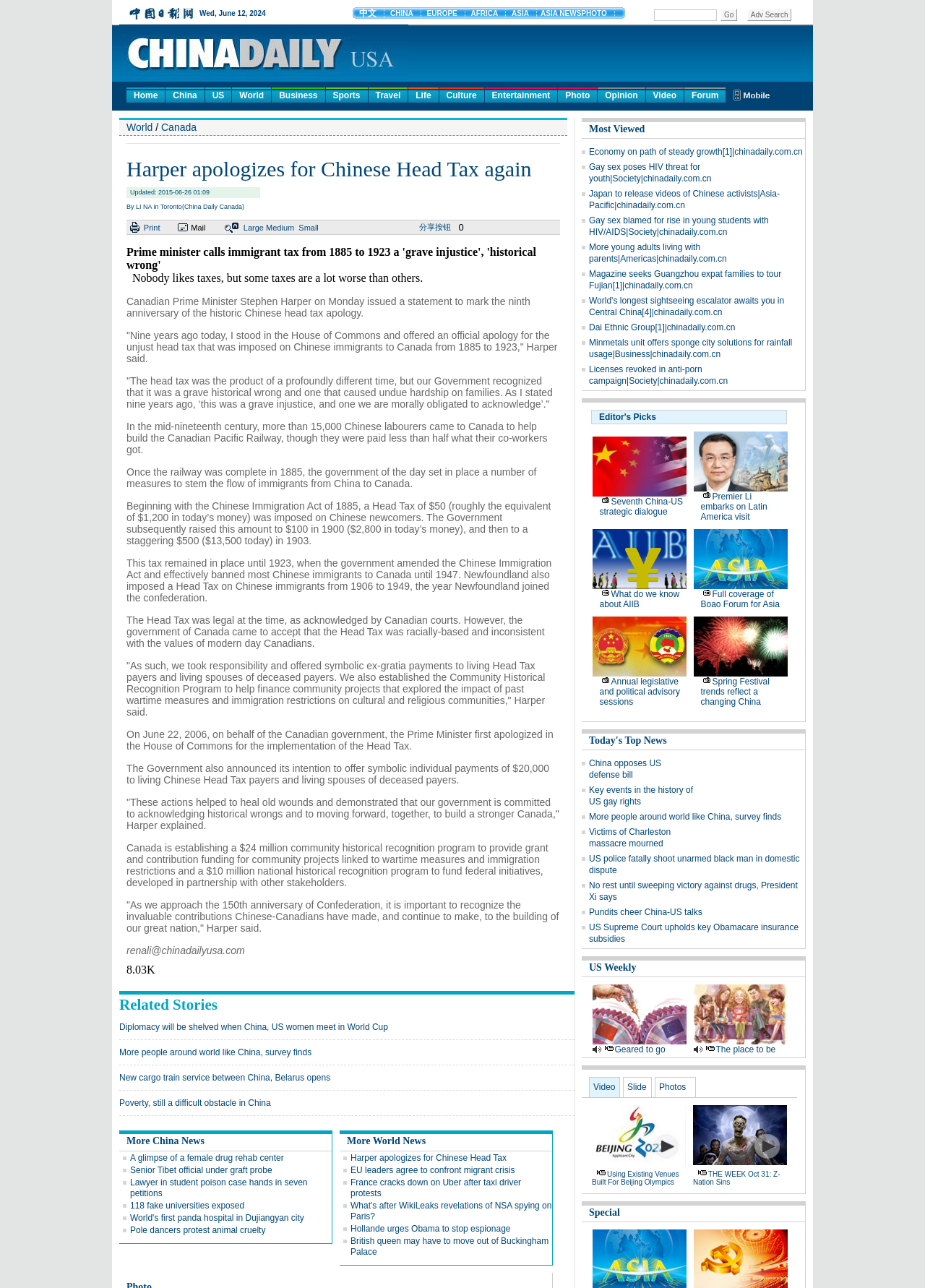Identify the bounding box coordinates of the section to be clicked to complete the task described by the following instruction: "Click the 'Related Stories' heading". The coordinates should be four float numbers between 0 and 1, formatted as [left, top, right, bottom].

[0.129, 0.772, 0.621, 0.788]